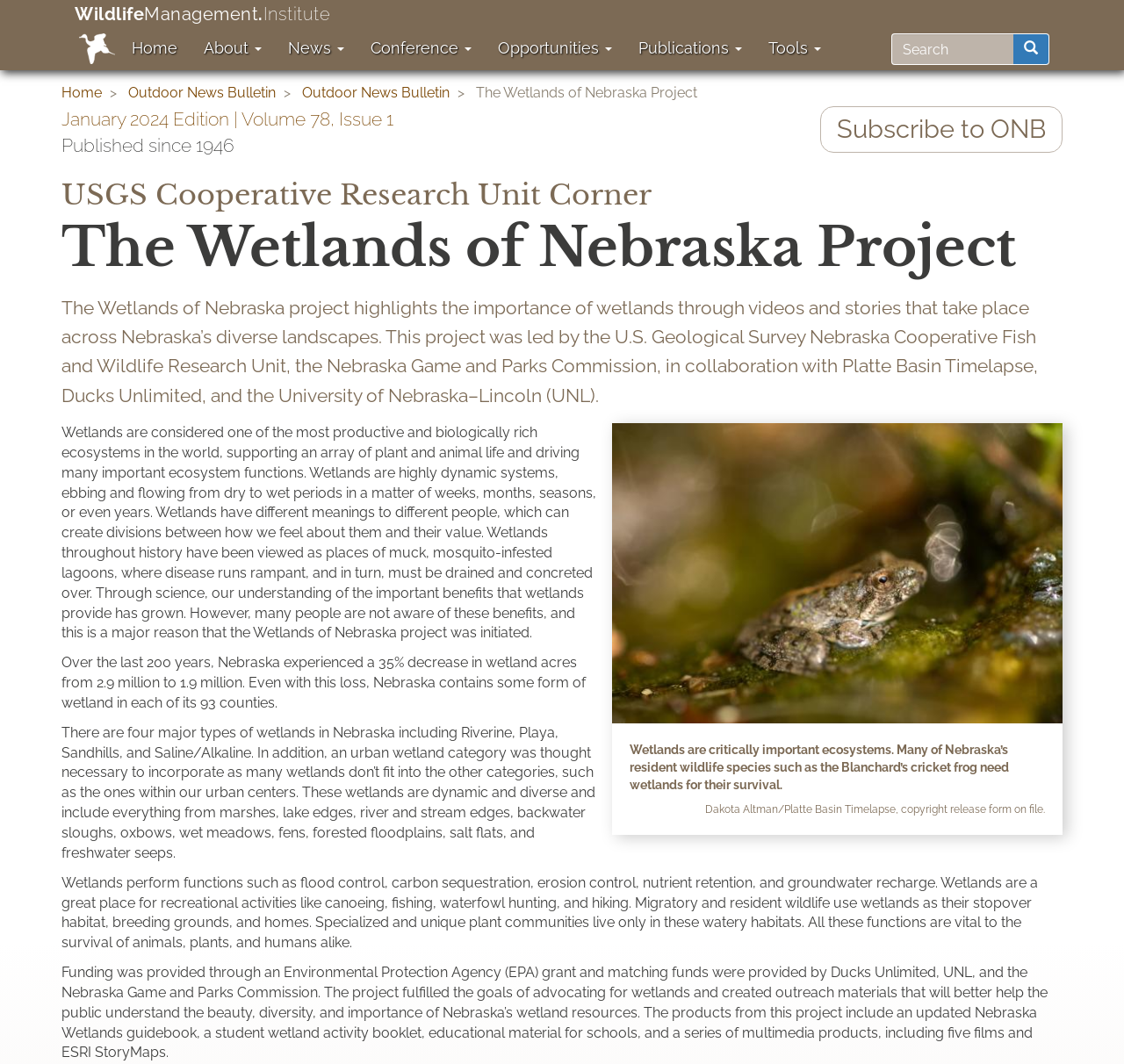Find the bounding box coordinates of the clickable area required to complete the following action: "Click on the link to learn more about the FA Cup".

None